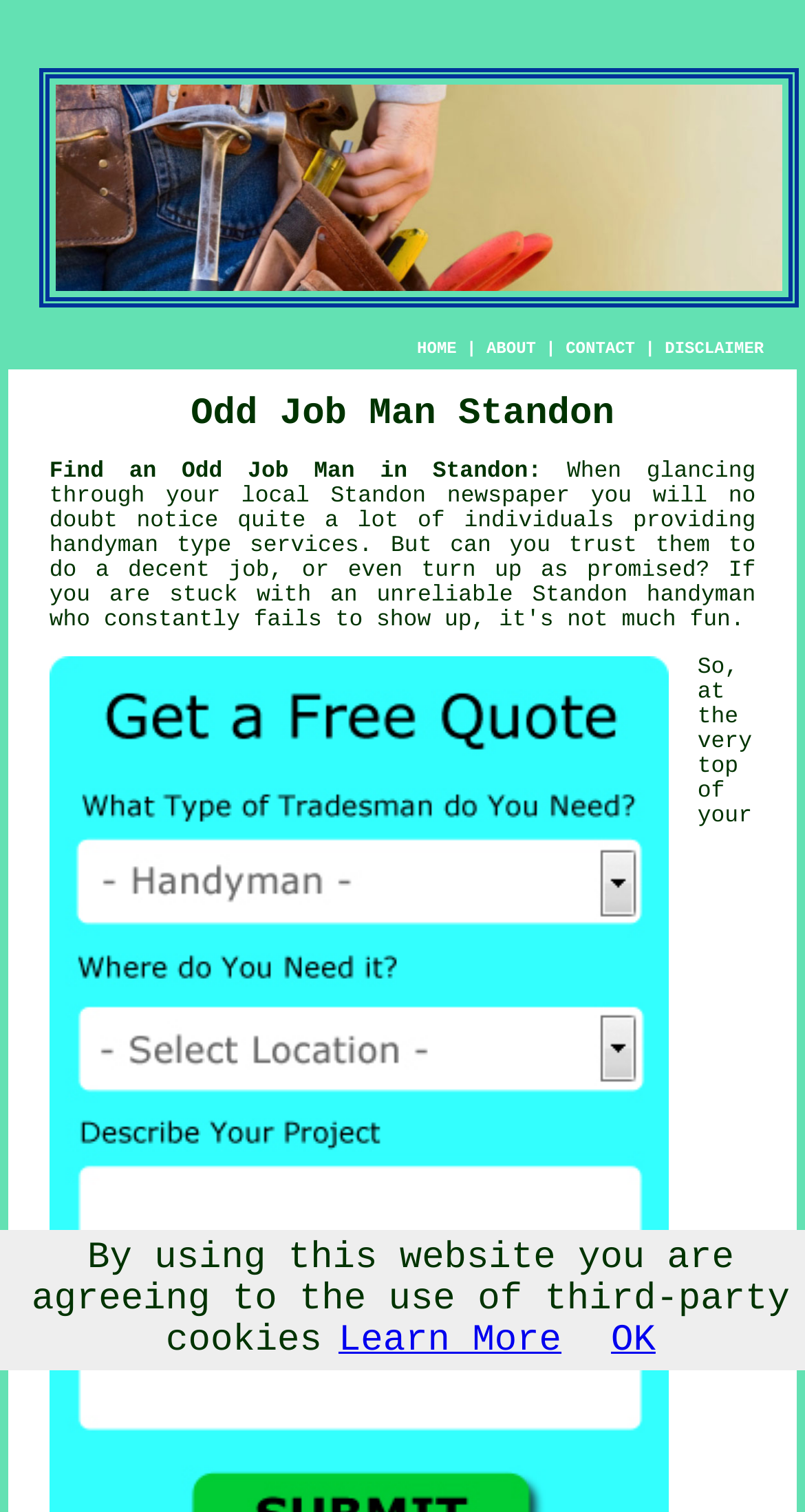Using the image as a reference, answer the following question in as much detail as possible:
What is the name of the handyman service?

The name of the handyman service can be found in the image at the top of the webpage, which has a bounding box of [0.048, 0.045, 0.993, 0.203]. The image is labeled as 'Handyman Standon Hertfordshire - Handymanic'.